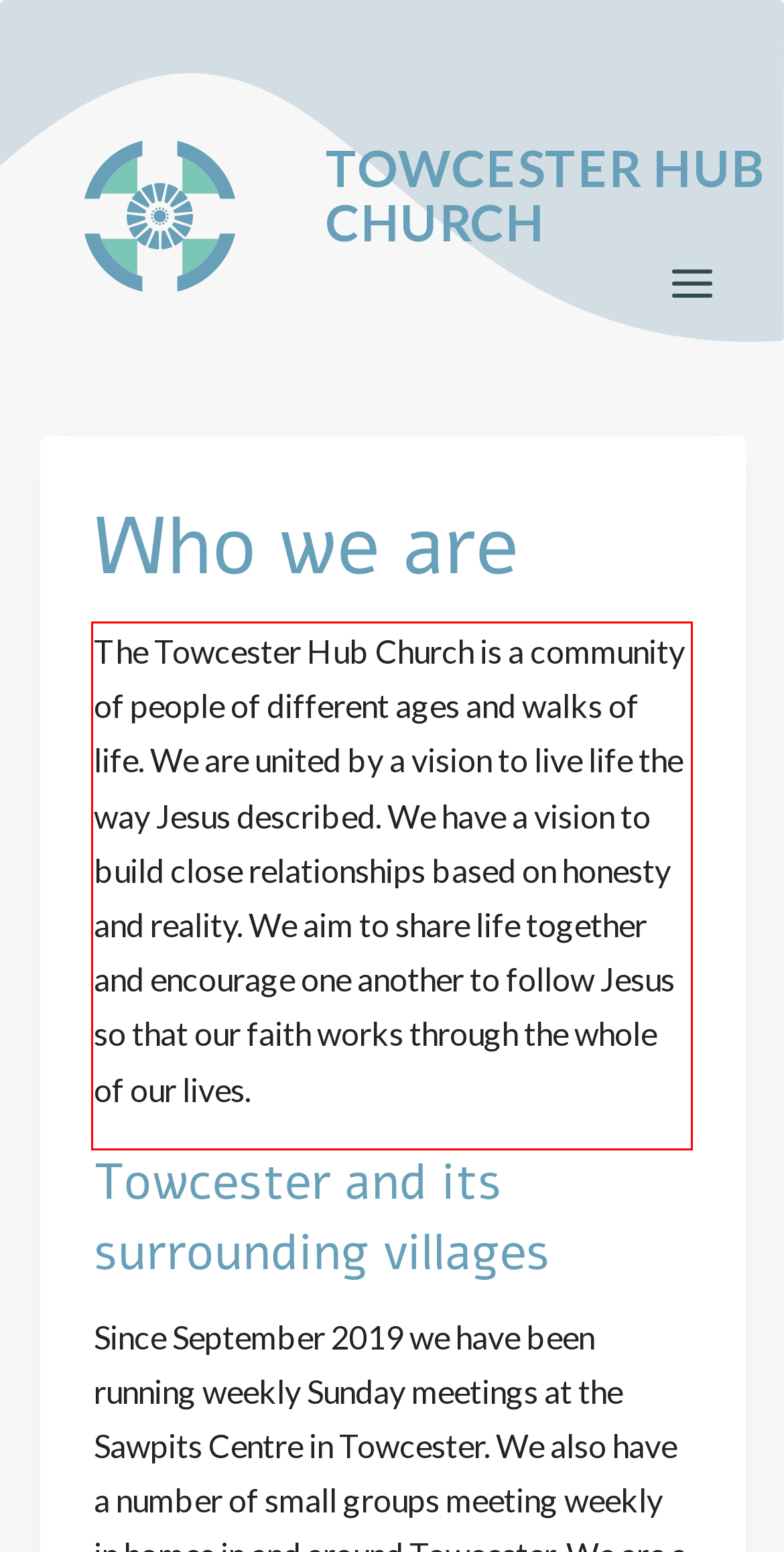By examining the provided screenshot of a webpage, recognize the text within the red bounding box and generate its text content.

The Towcester Hub Church is a community of people of different ages and walks of life. We are united by a vision to live life the way Jesus described. We have a vision to build close relationships based on honesty and reality. We aim to share life together and encourage one another to follow Jesus so that our faith works through the whole of our lives.